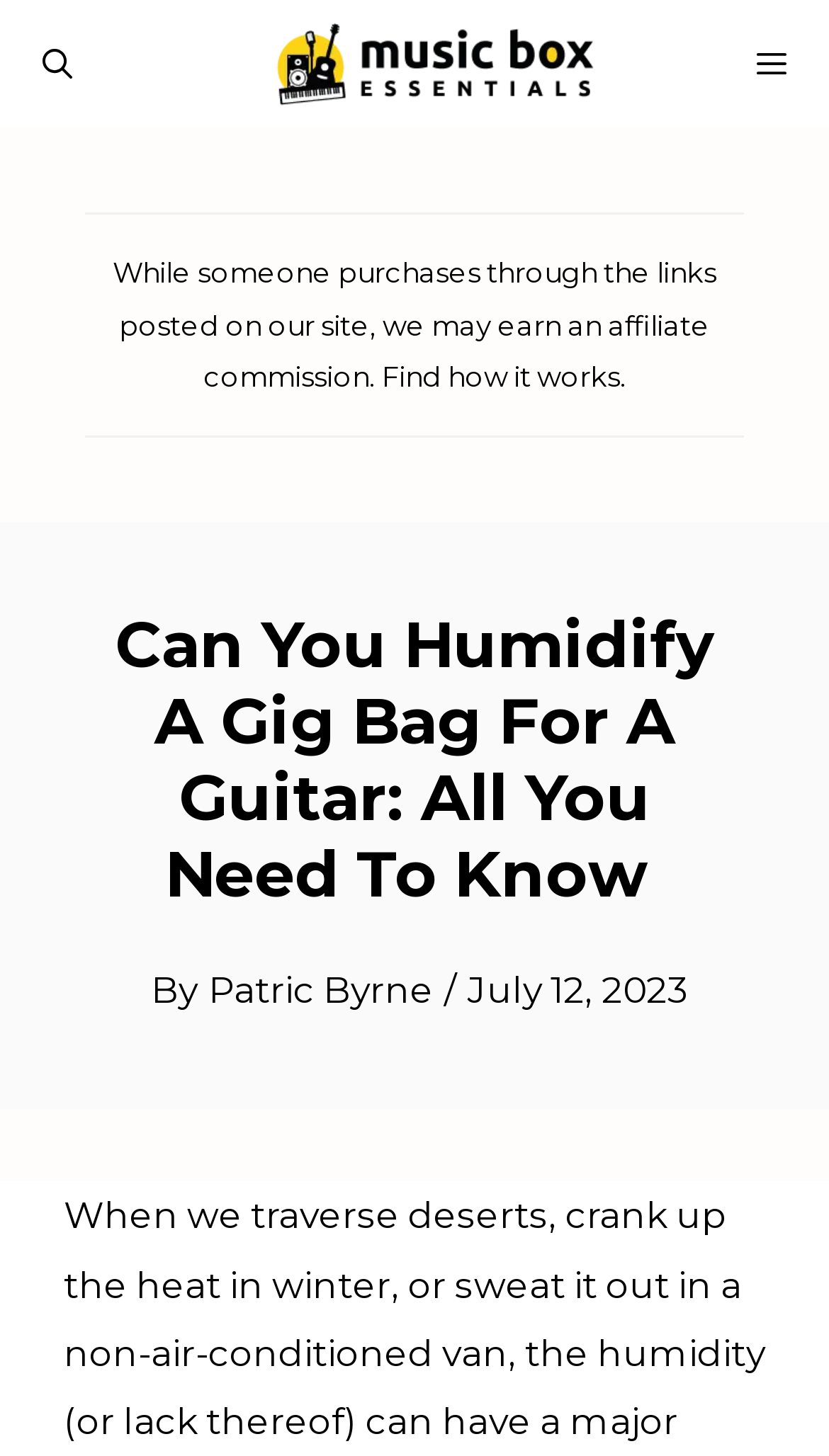Identify and provide the text content of the webpage's primary headline.

Can You Humidify A Gig Bag For A Guitar: All You Need To Know 